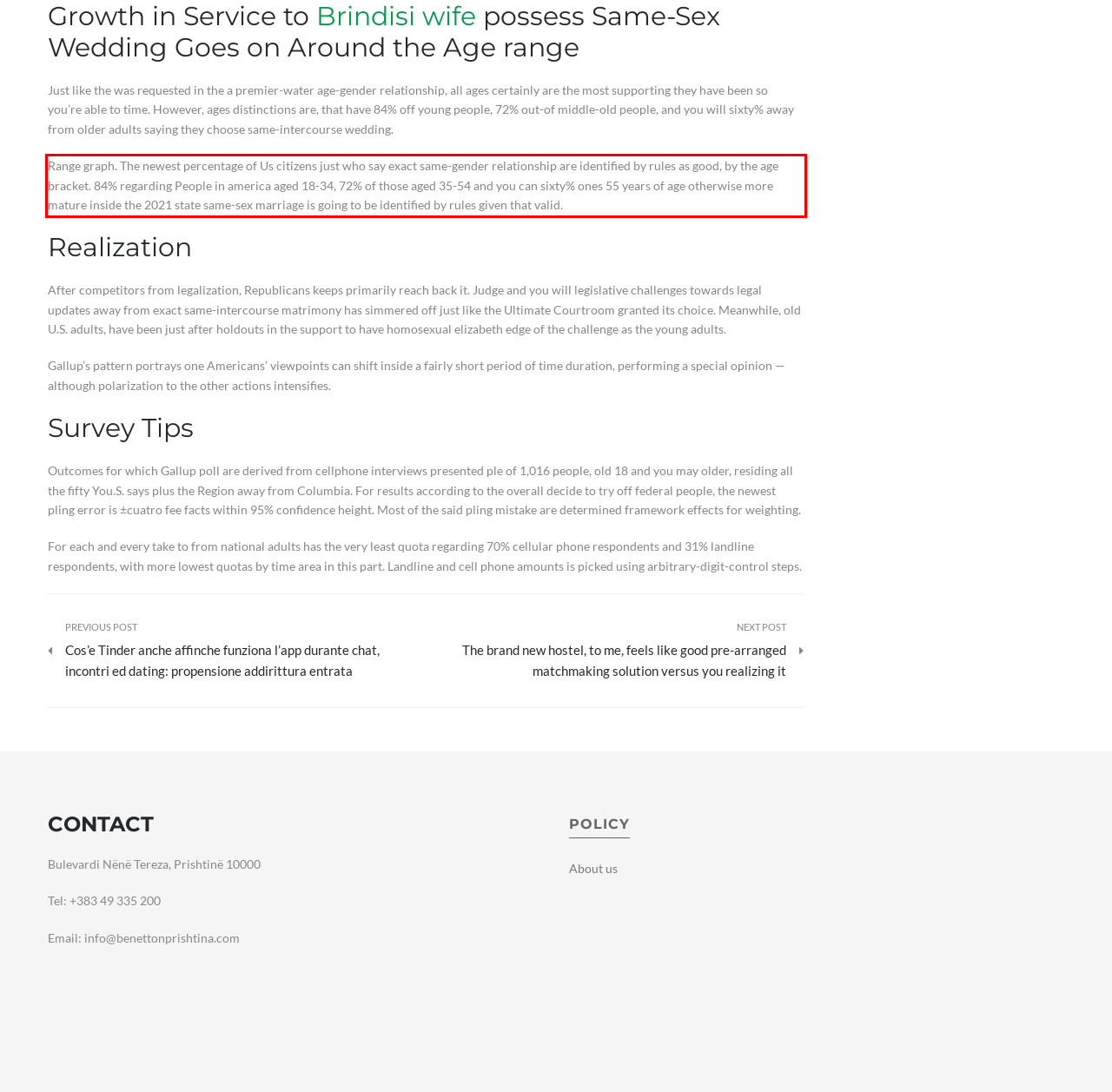You are given a screenshot showing a webpage with a red bounding box. Perform OCR to capture the text within the red bounding box.

Range graph. The newest percentage of Us citizens just who say exact same-gender relationship are identified by rules as good, by the age bracket. 84% regarding People in america aged 18-34, 72% of those aged 35-54 and you can sixty% ones 55 years of age otherwise more mature inside the 2021 state same-sex marriage is going to be identified by rules given that valid.